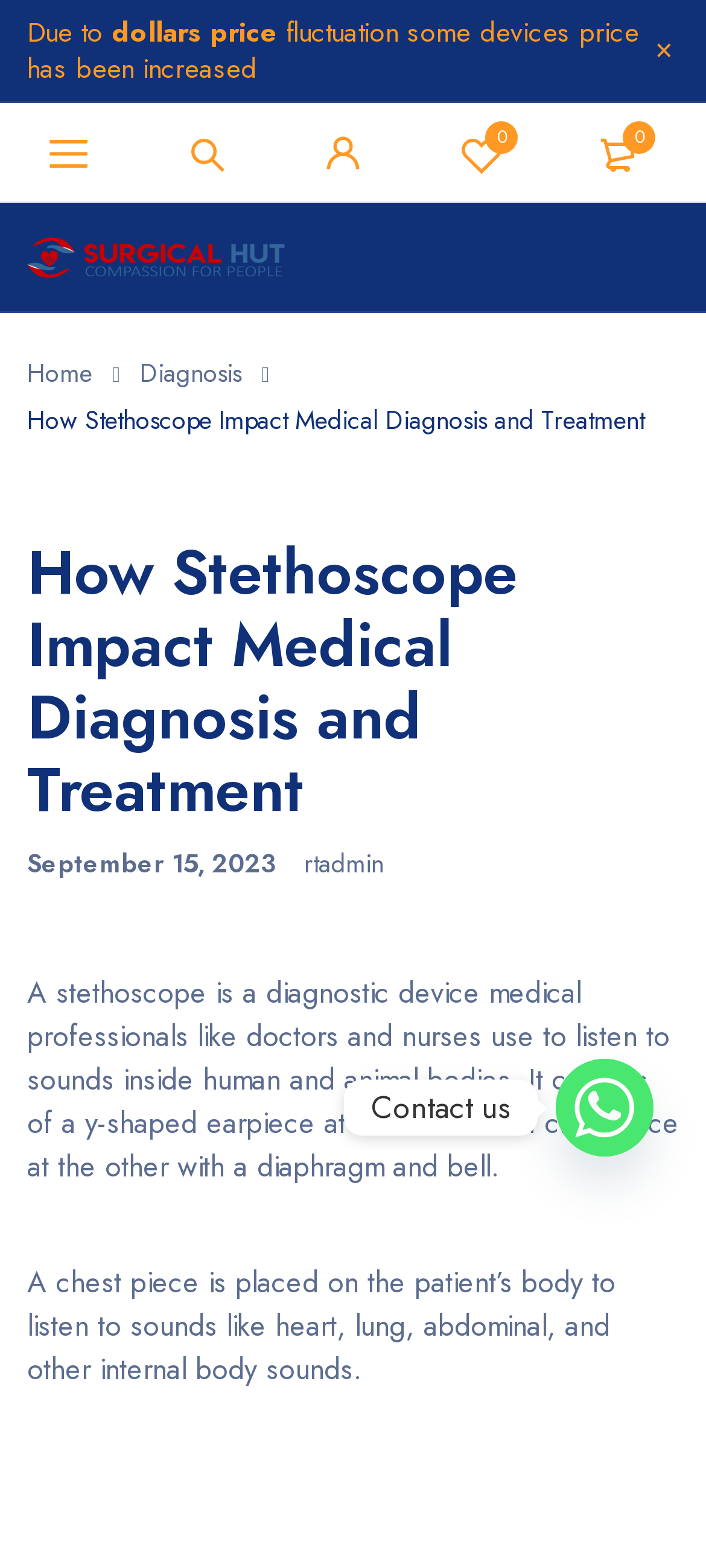Identify the bounding box coordinates of the clickable region to carry out the given instruction: "Go to Surgical Hut".

[0.038, 0.148, 0.408, 0.18]